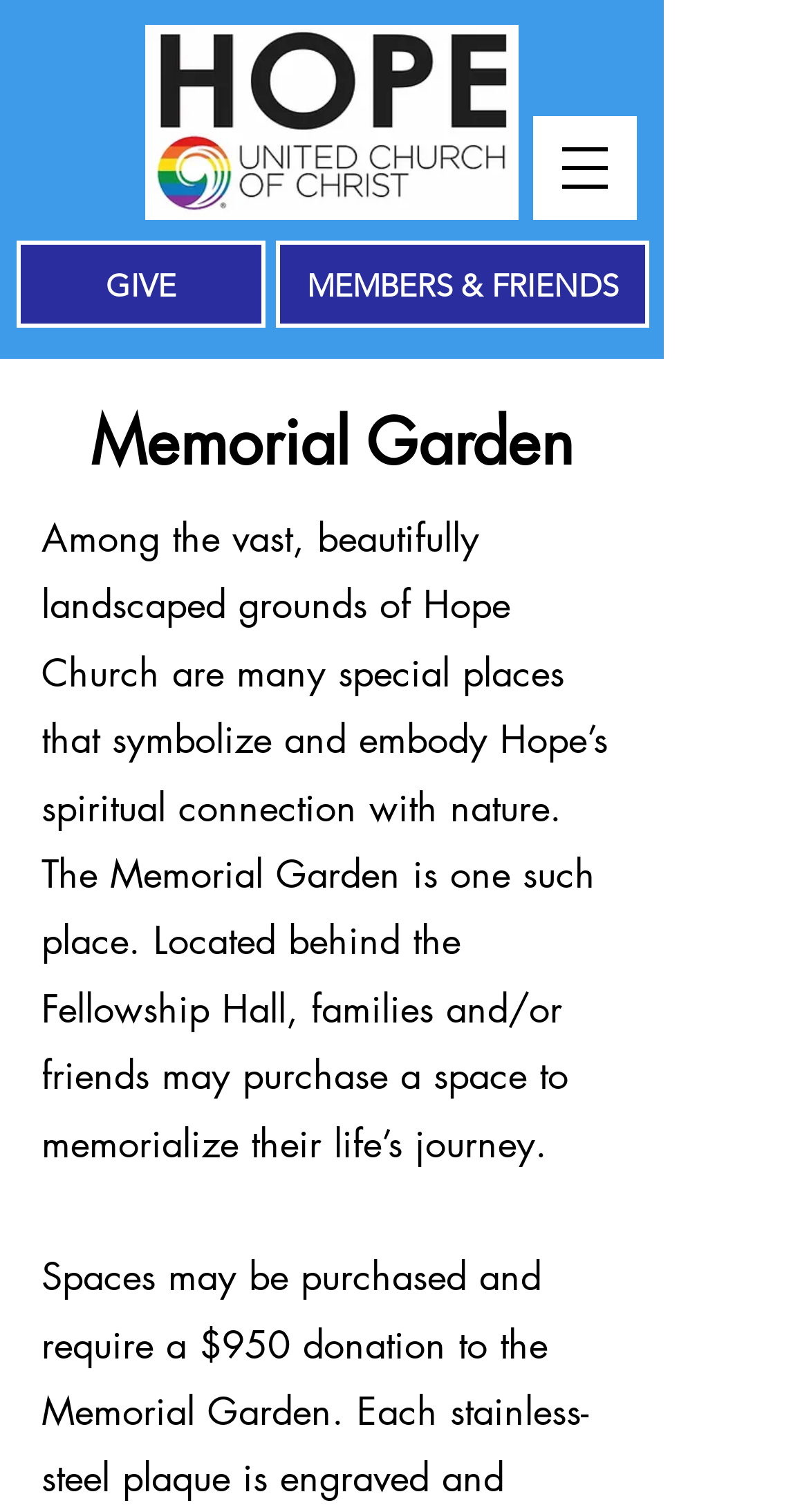Find the bounding box coordinates for the UI element whose description is: "GIVE". The coordinates should be four float numbers between 0 and 1, in the format [left, top, right, bottom].

[0.021, 0.159, 0.328, 0.217]